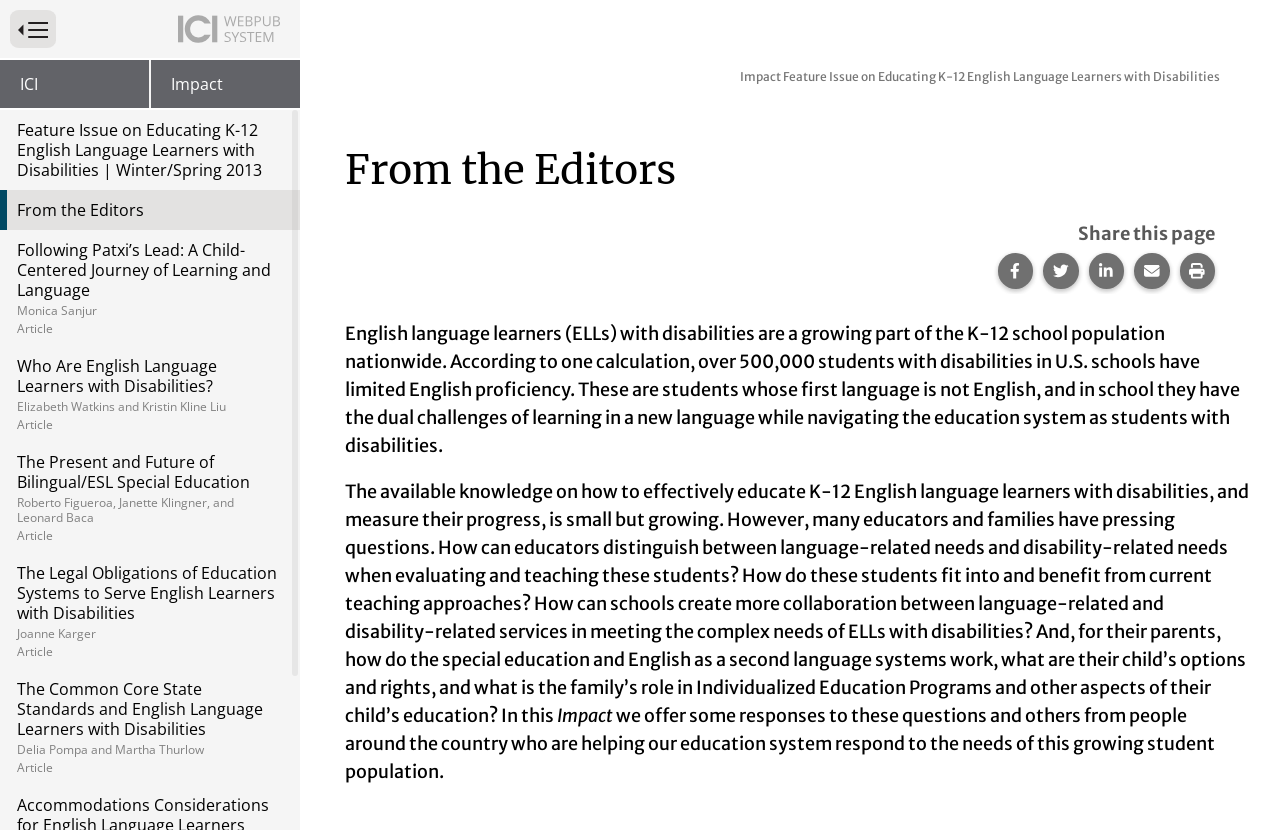Please locate the bounding box coordinates of the element that needs to be clicked to achieve the following instruction: "Search for NAVADMIN subjects". The coordinates should be four float numbers between 0 and 1, i.e., [left, top, right, bottom].

None